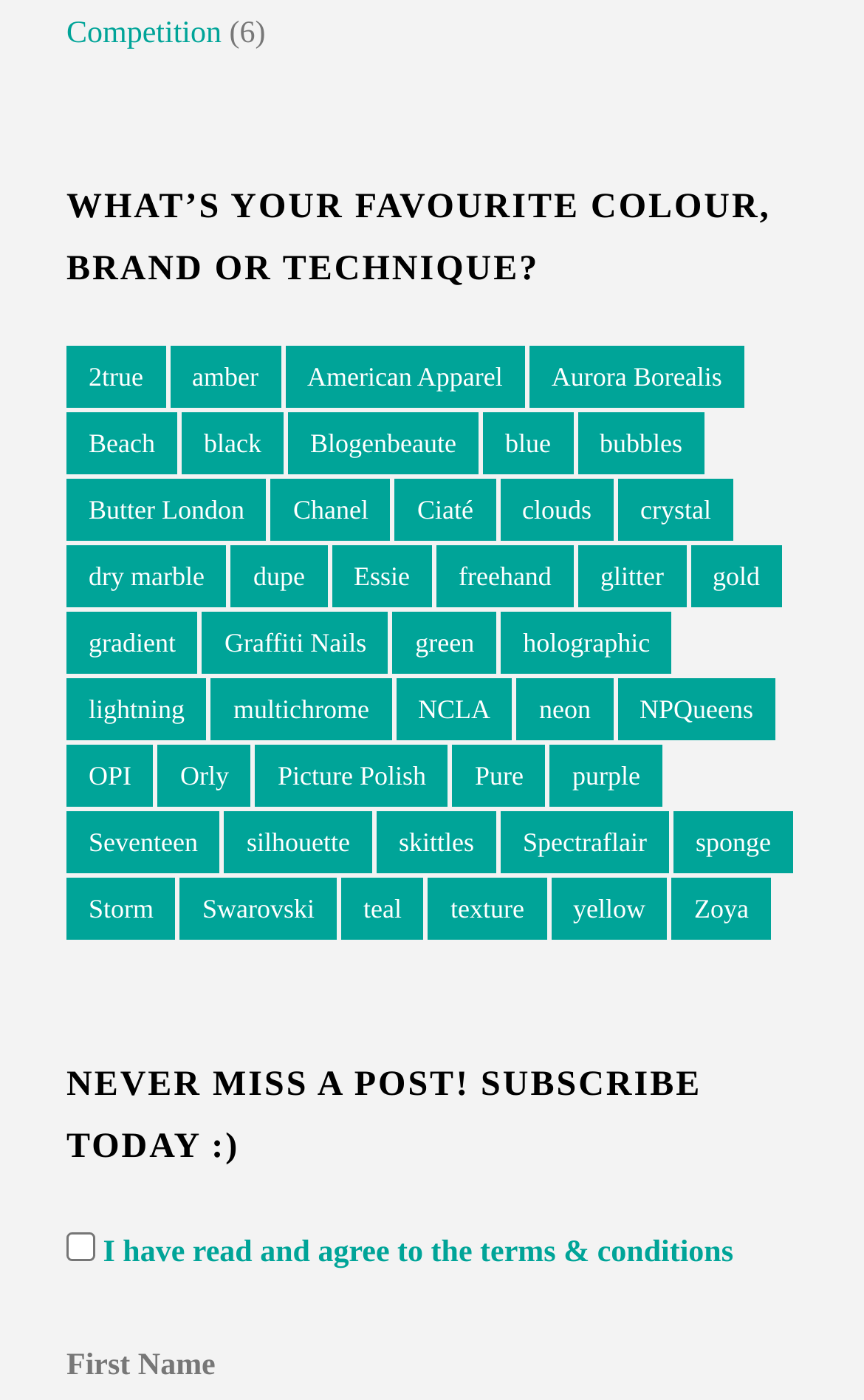Please identify the bounding box coordinates of the element that needs to be clicked to execute the following command: "Subscribe to the newsletter". Provide the bounding box using four float numbers between 0 and 1, formatted as [left, top, right, bottom].

[0.077, 0.753, 0.923, 0.842]